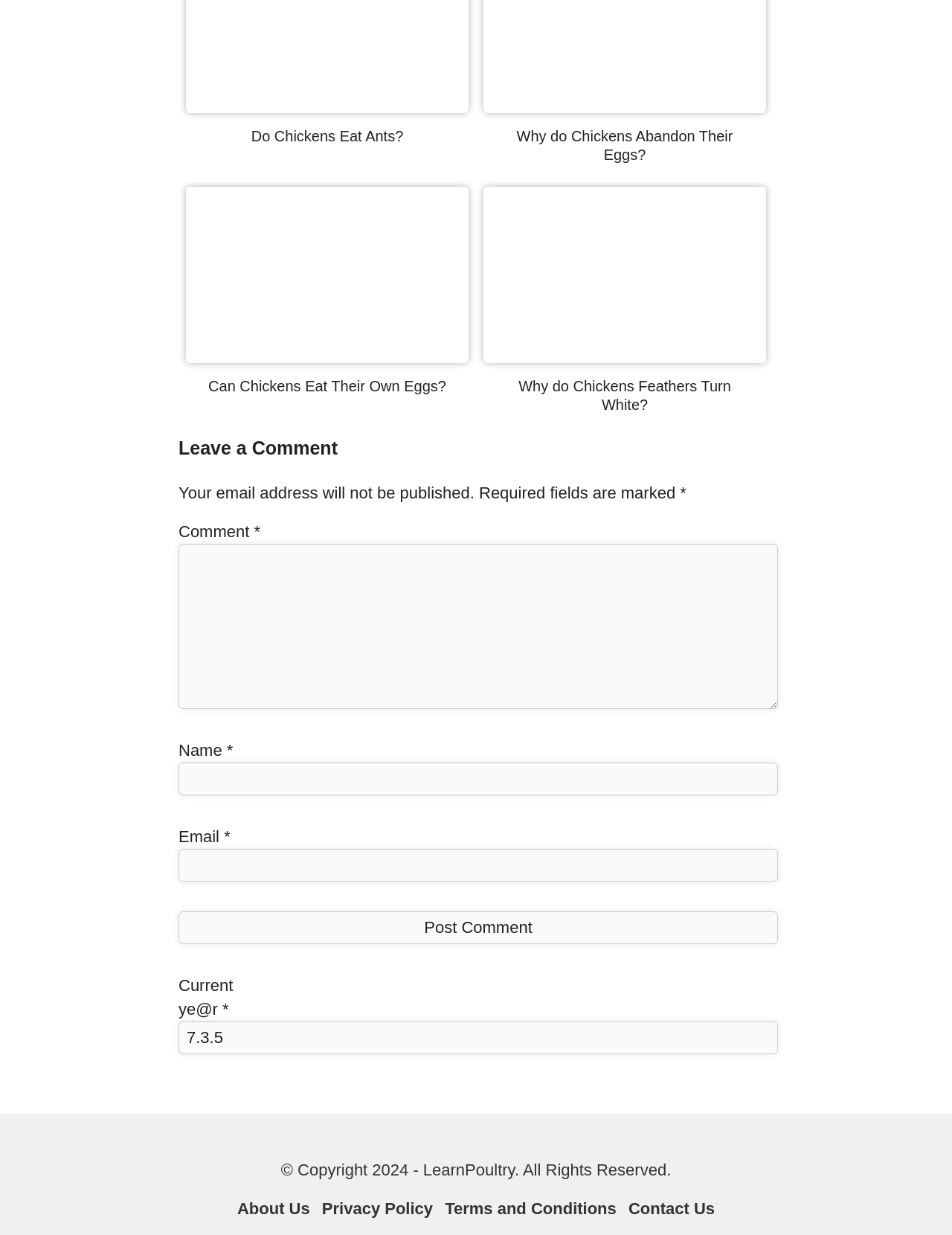What is the topic of the first article?
Using the information from the image, give a concise answer in one word or a short phrase.

Do Chickens Eat Ants?